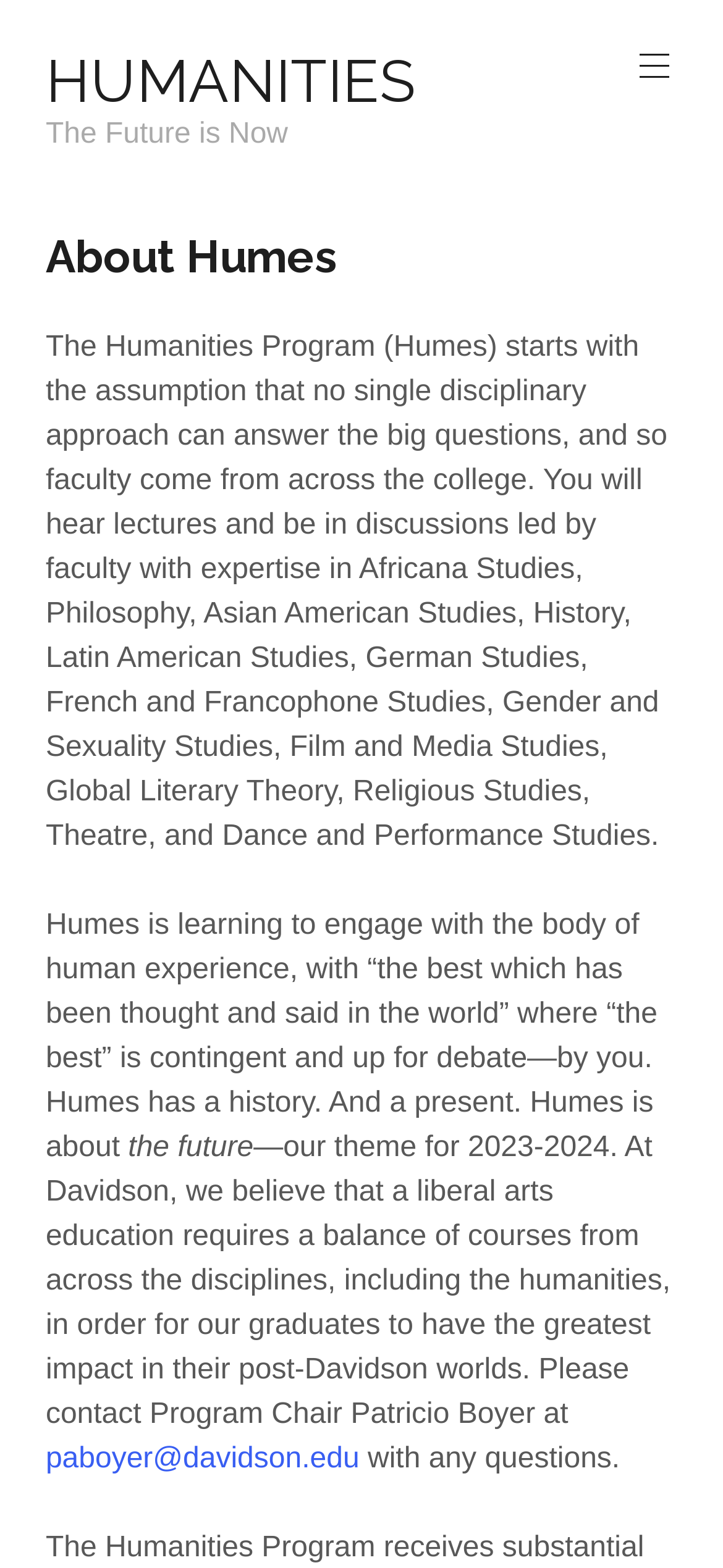Find and provide the bounding box coordinates for the UI element described with: "paboyer@davidson.edu".

[0.063, 0.92, 0.497, 0.941]